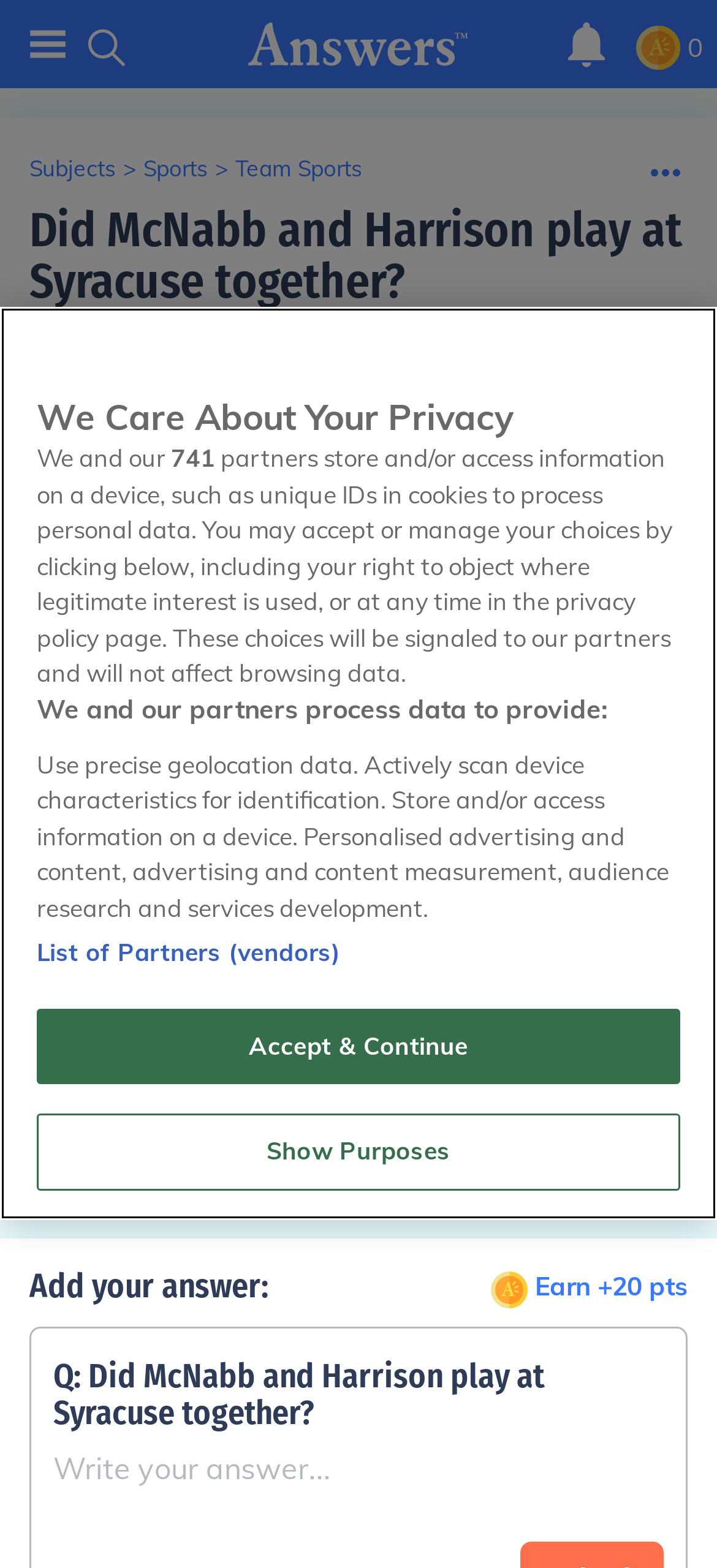Using the elements shown in the image, answer the question comprehensively: What is the purpose of the 'Add a Comment' button?

The 'Add a Comment' button is provided on the webpage, allowing users to add their comments or thoughts related to the question and answer being discussed.